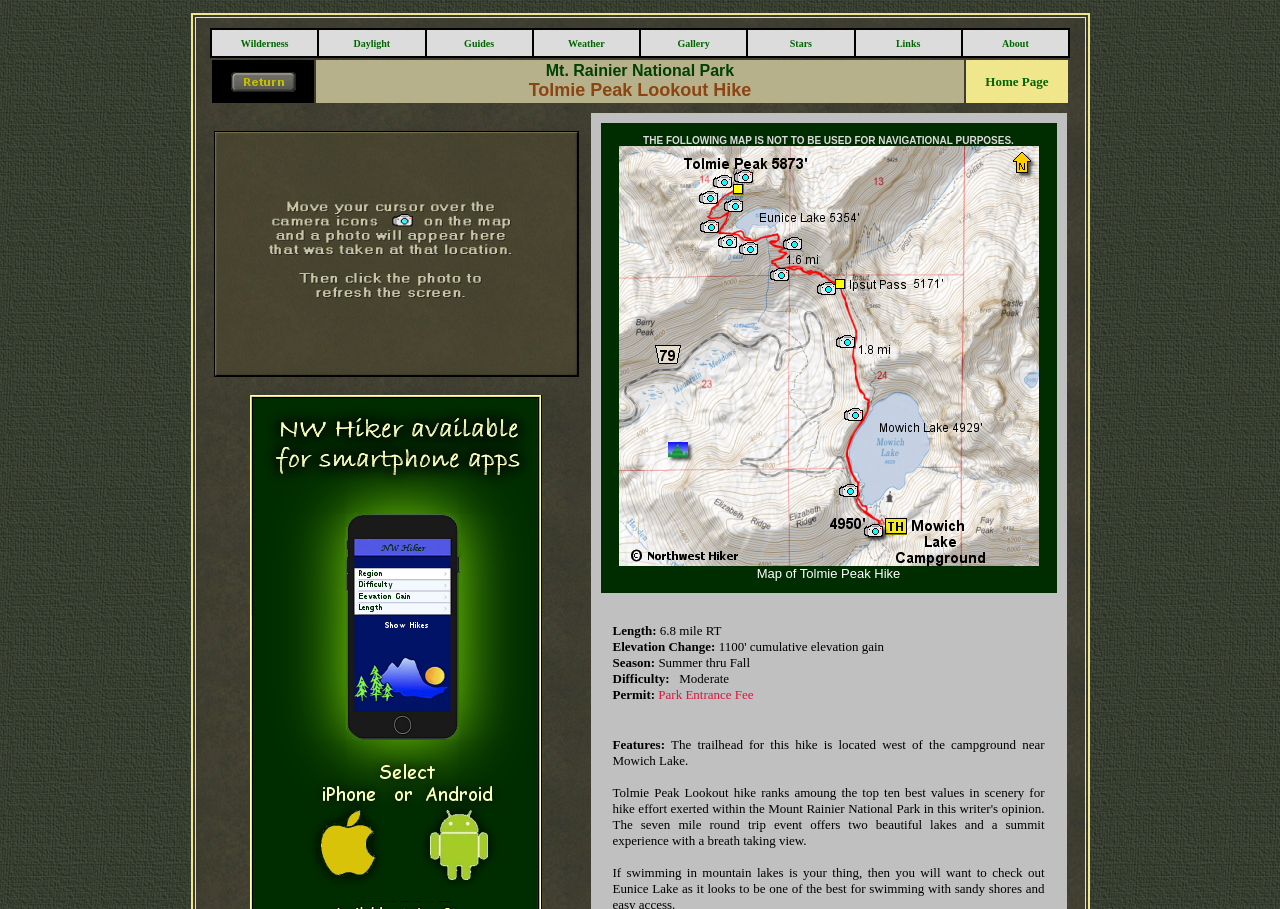What is the location of the trailhead for the Tolmie Peak Hike?
Using the image as a reference, answer with just one word or a short phrase.

West of the campground near Mowich Lake